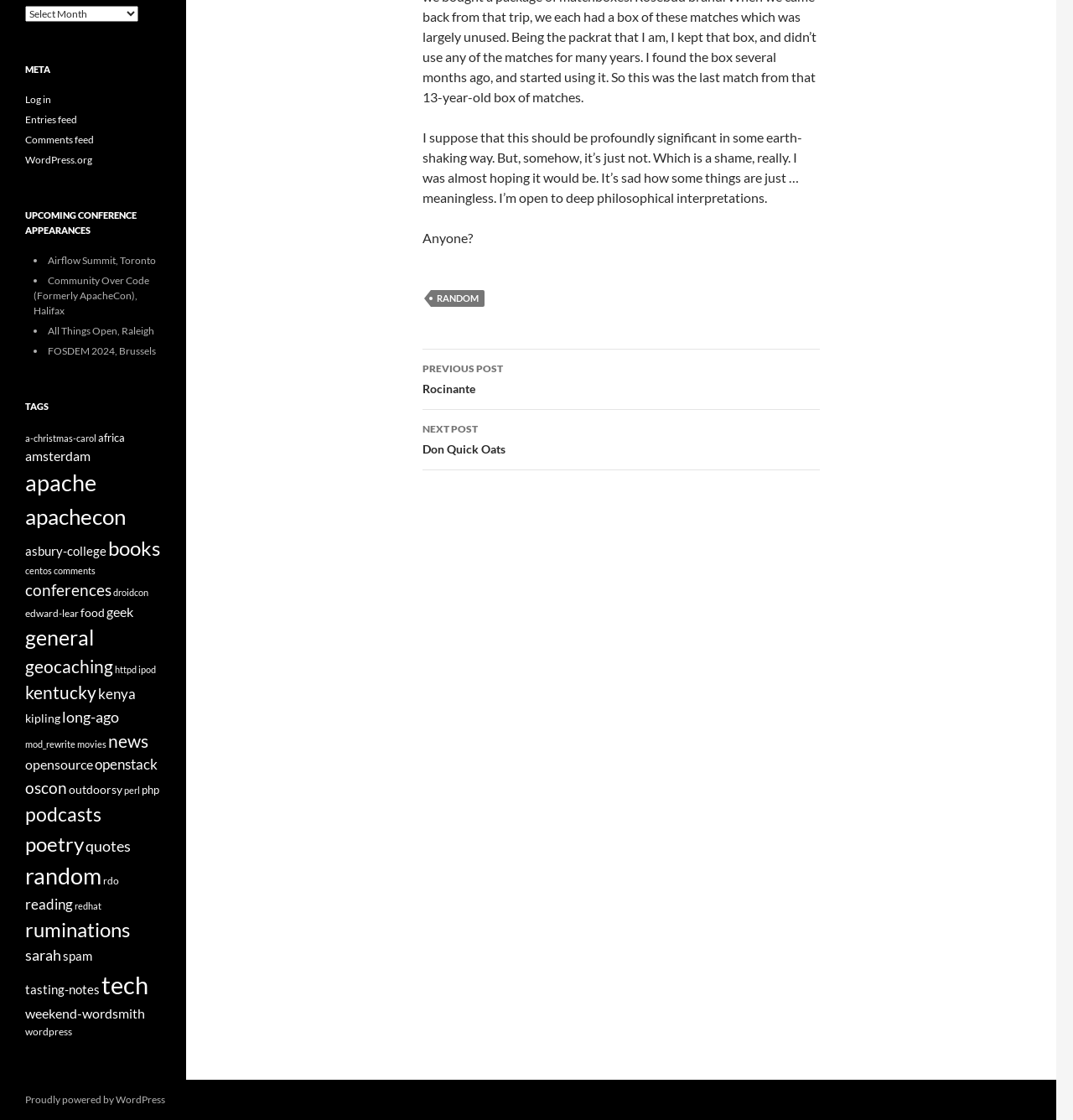Based on the element description Proudly powered by WordPress, identify the bounding box coordinates for the UI element. The coordinates should be in the format (top-left x, top-left y, bottom-right x, bottom-right y) and within the 0 to 1 range.

[0.023, 0.976, 0.154, 0.987]